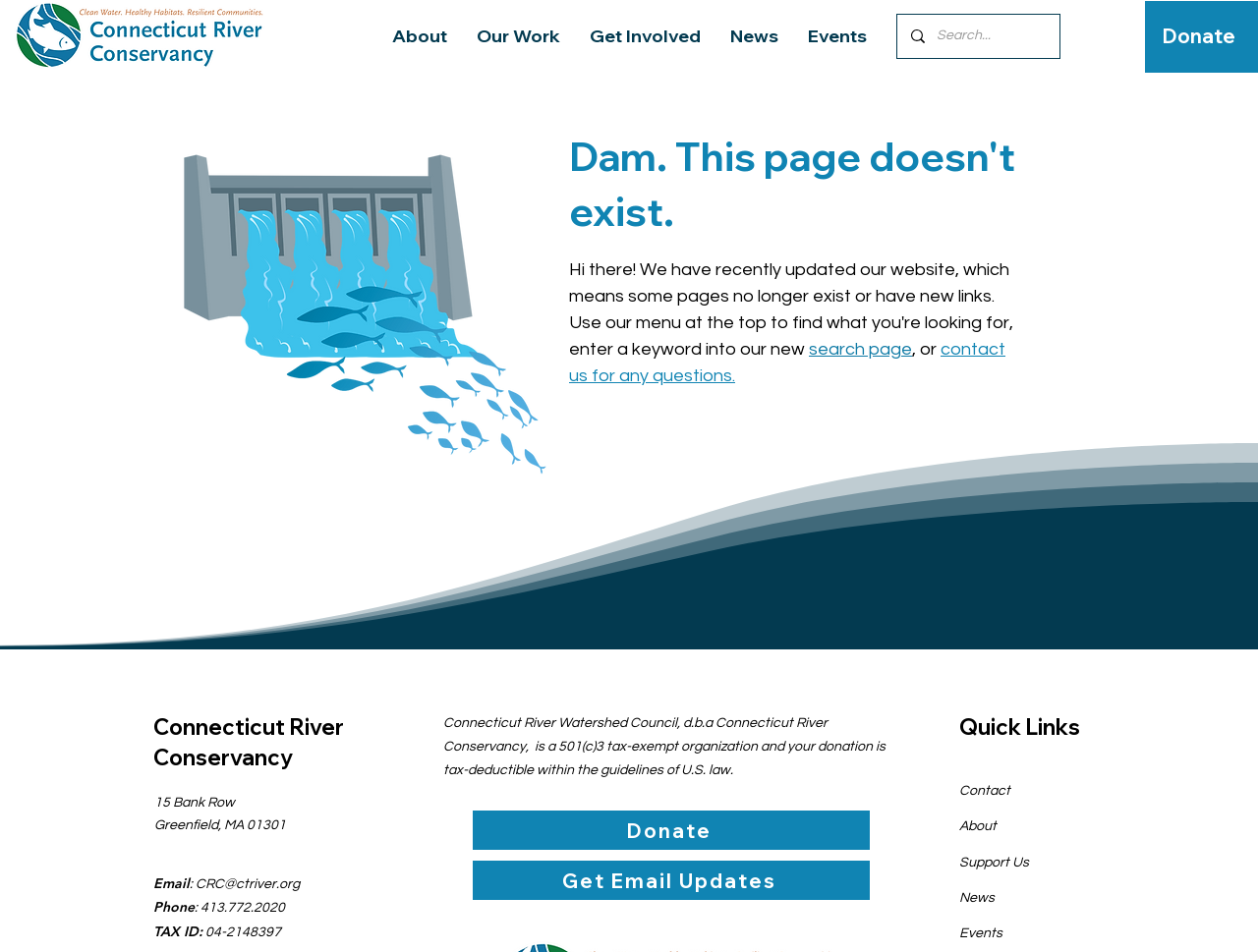Determine the bounding box coordinates of the clickable region to follow the instruction: "Donate to the organization".

[0.921, 0.018, 0.986, 0.059]